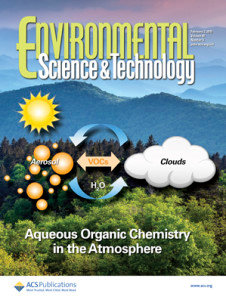What is the symbol for water in the central graphic?
From the image, provide a succinct answer in one word or a short phrase.

H₂O